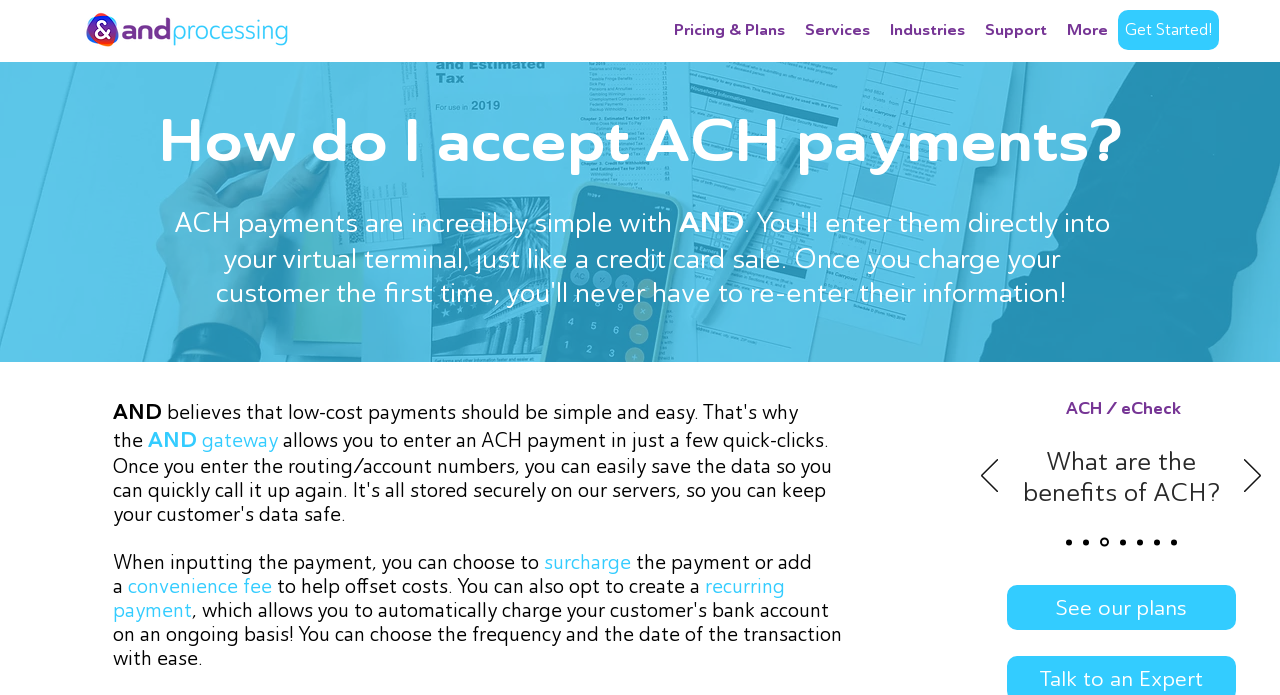Highlight the bounding box coordinates of the element you need to click to perform the following instruction: "Navigate to Pricing & Plans."

[0.519, 0.022, 0.621, 0.065]